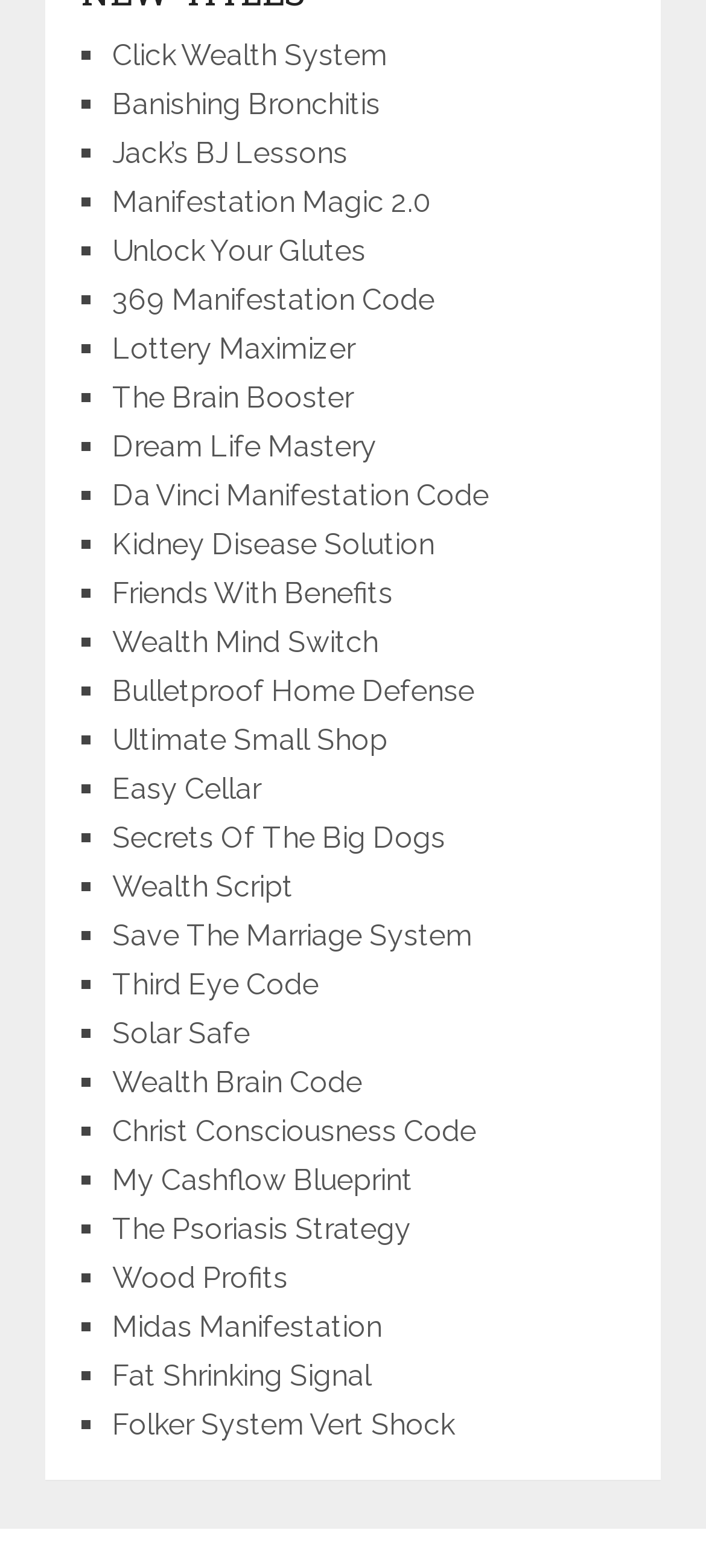Please answer the following query using a single word or phrase: 
What is the first product listed on this webpage?

Click Wealth System